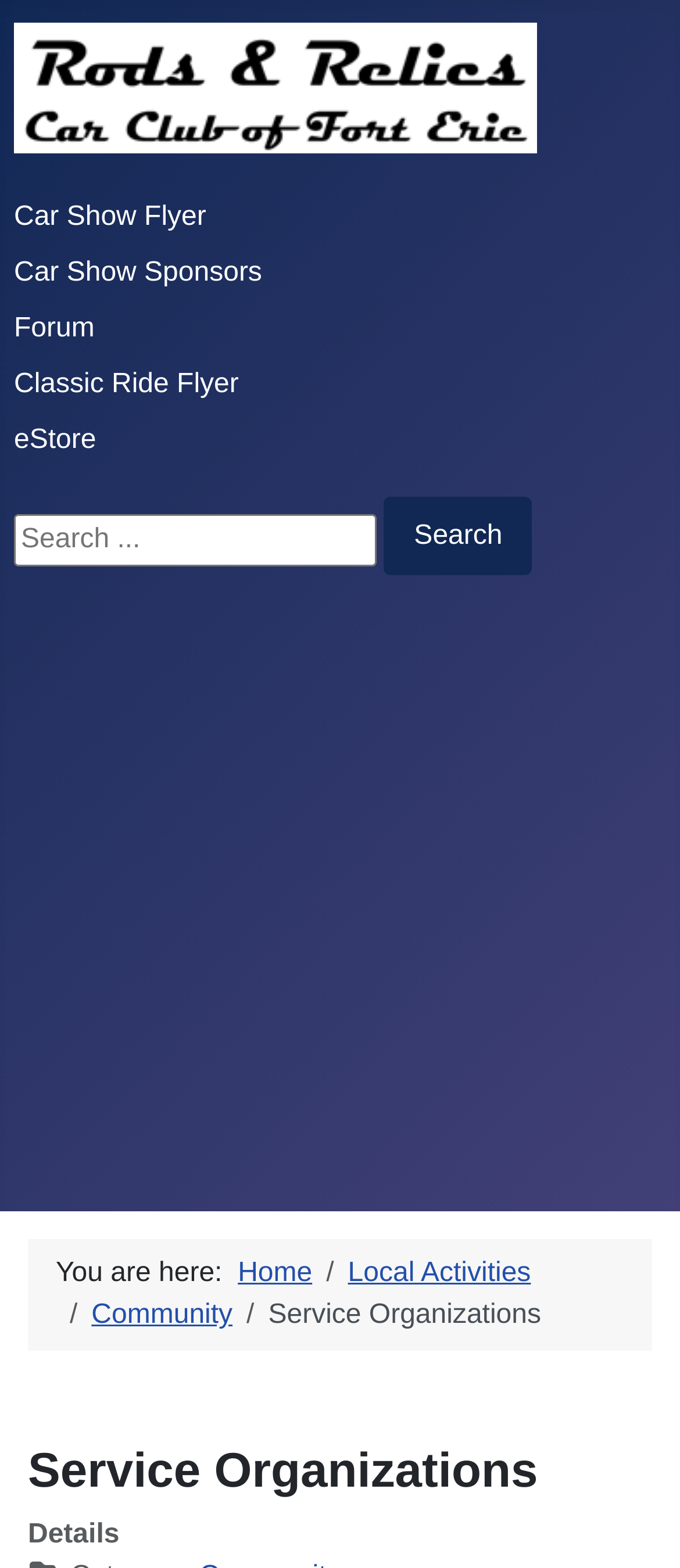Given the description "Car Show Flyer", determine the bounding box of the corresponding UI element.

[0.021, 0.129, 0.303, 0.148]